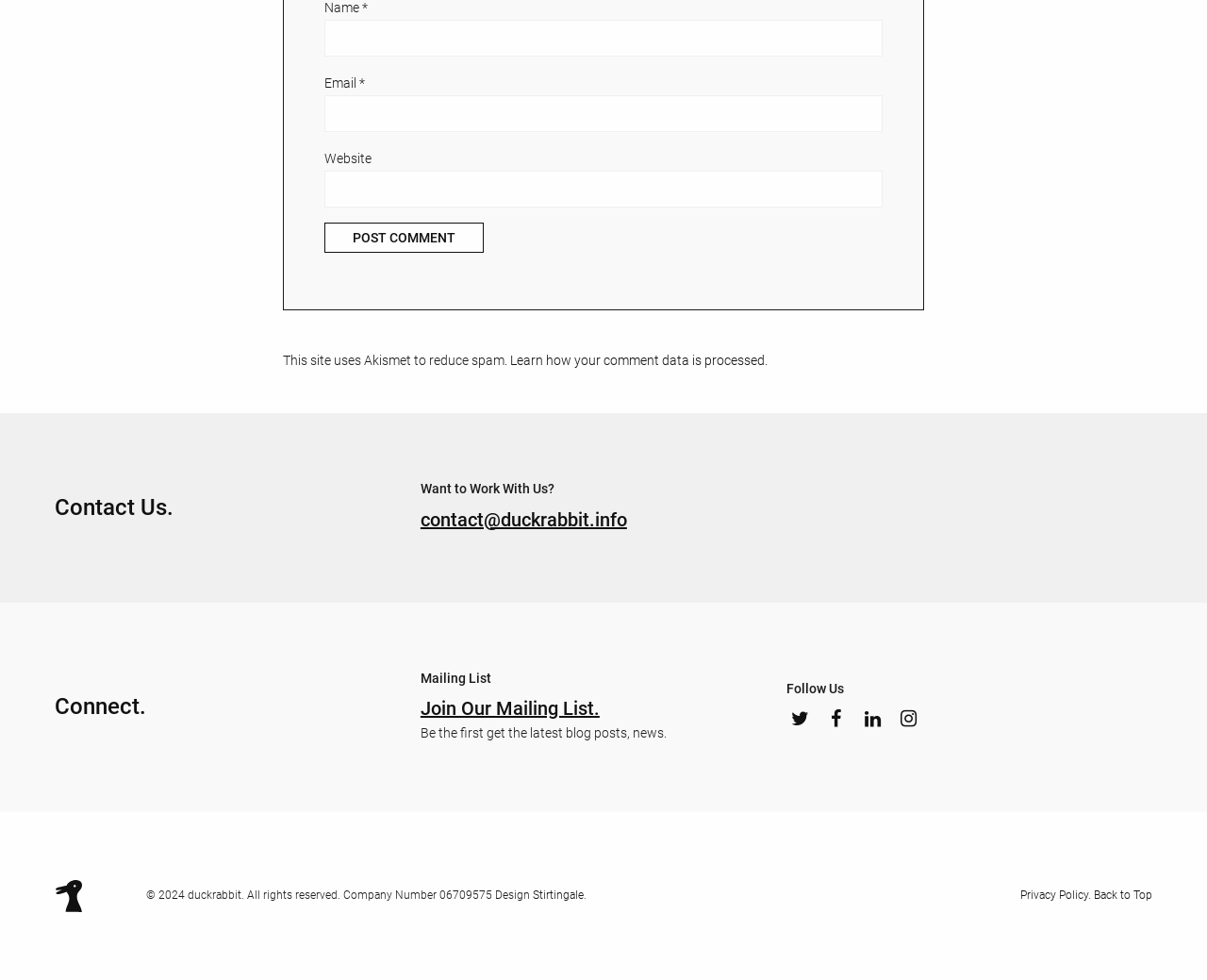What is the company's registration number?
Please provide a comprehensive answer based on the contents of the image.

The company's registration number is mentioned in the footer section of the webpage, indicating that it is a registered company.